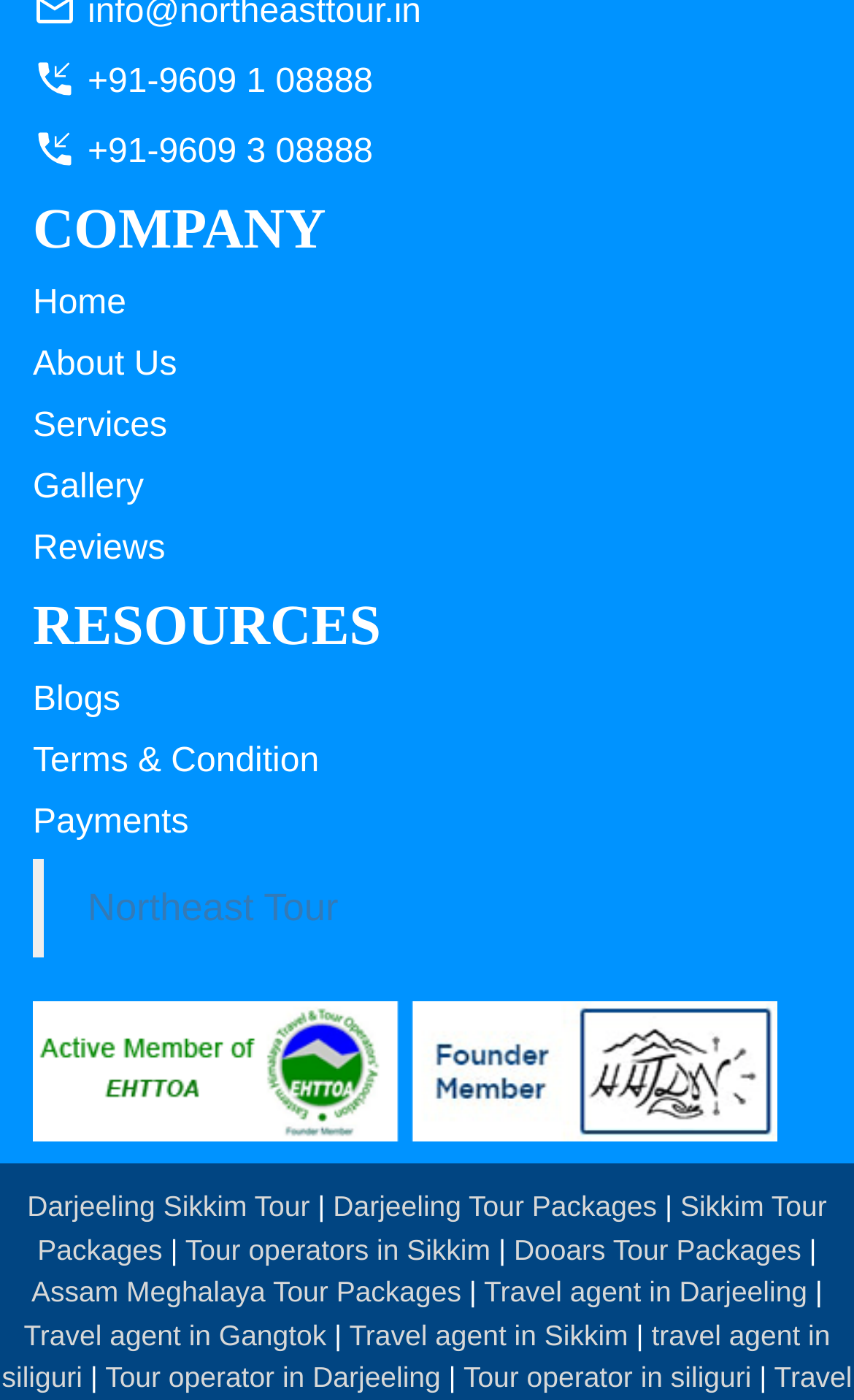Use a single word or phrase to answer the question:
What is the main category of services offered?

Tour packages